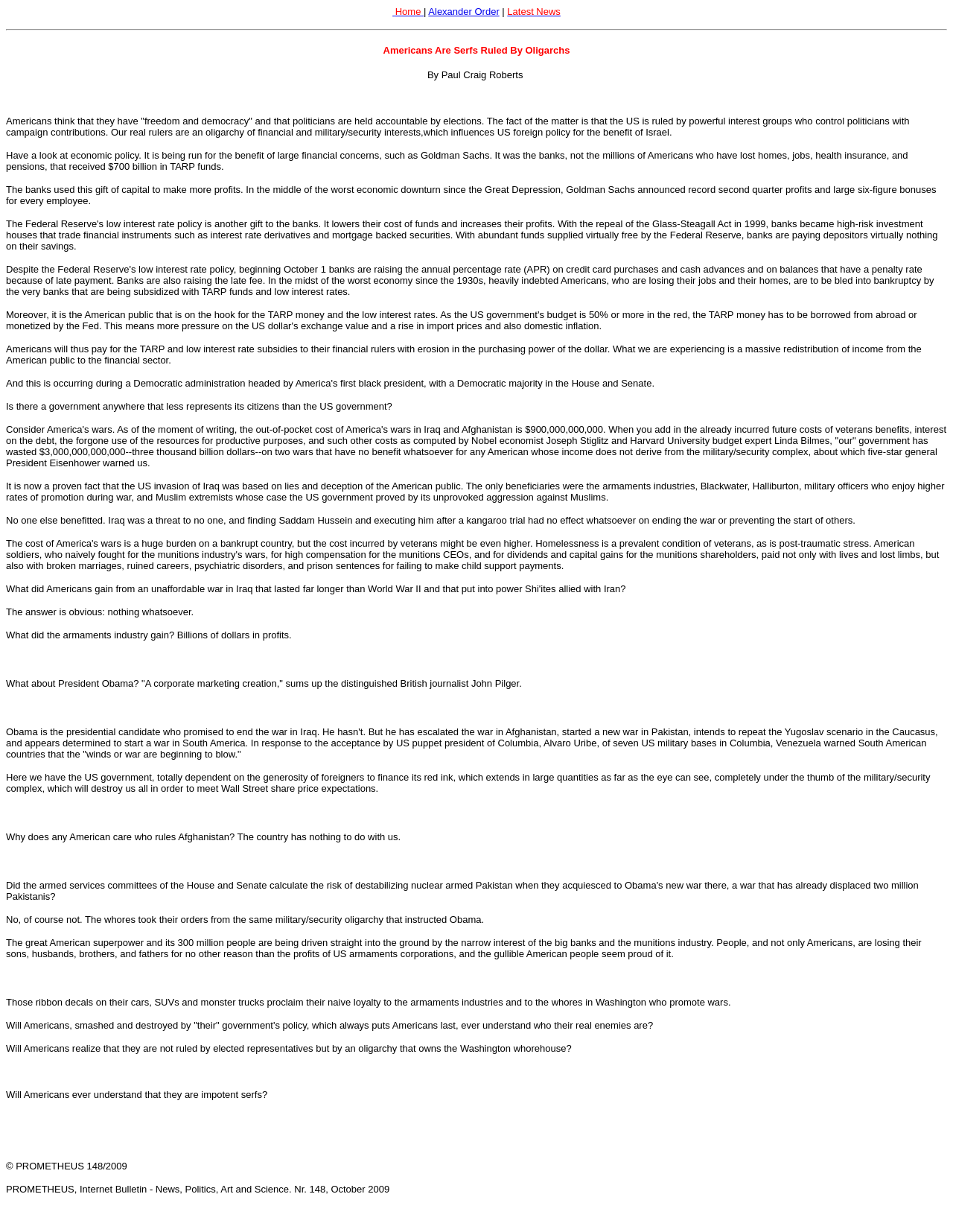Identify the bounding box for the given UI element using the description provided. Coordinates should be in the format (top-left x, top-left y, bottom-right x, bottom-right y) and must be between 0 and 1. Here is the description: Latest News

[0.532, 0.004, 0.588, 0.014]